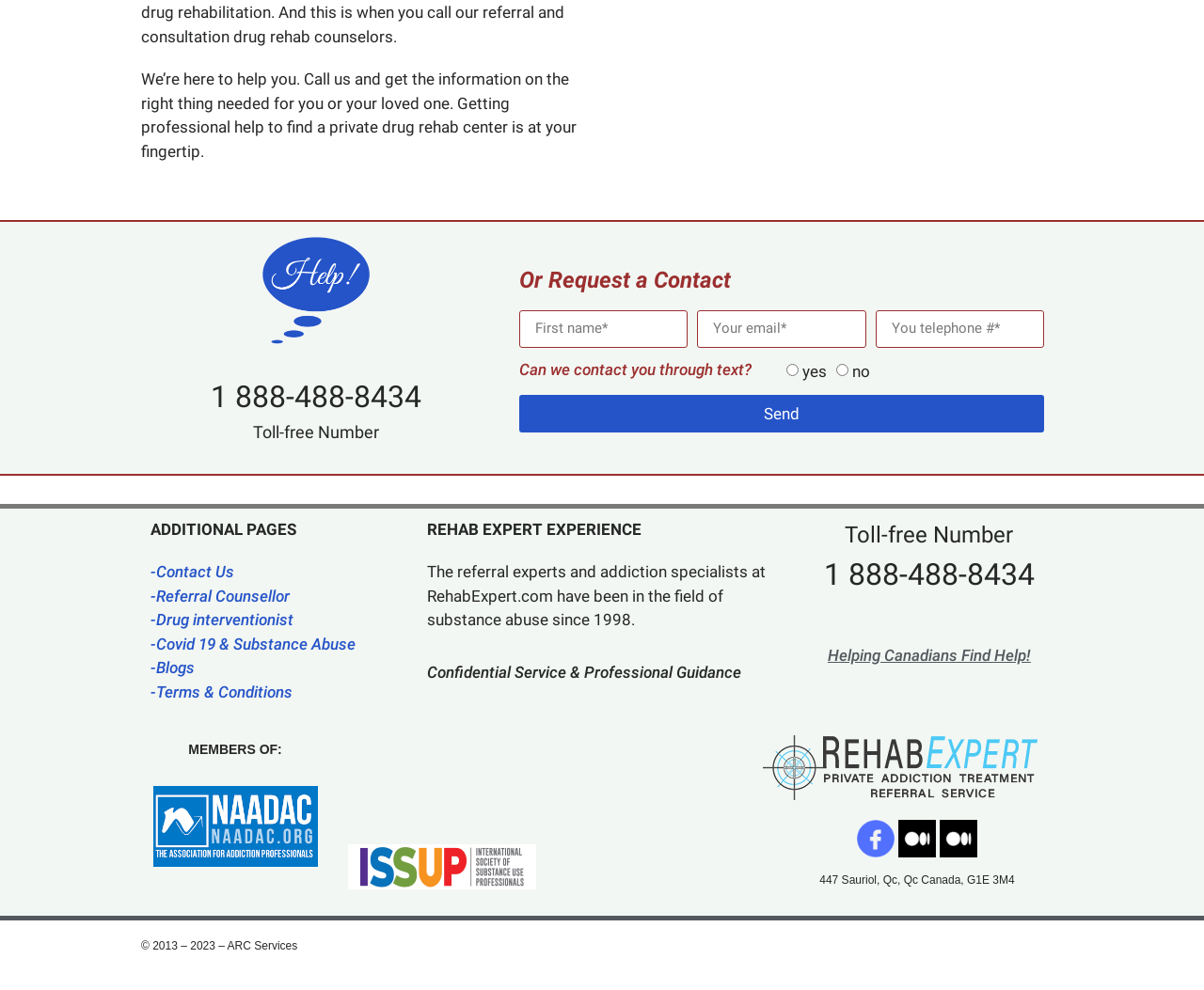Determine the bounding box for the UI element as described: "alt="Medium Logo"". The coordinates should be represented as four float numbers between 0 and 1, formatted as [left, top, right, bottom].

[0.78, 0.851, 0.812, 0.87]